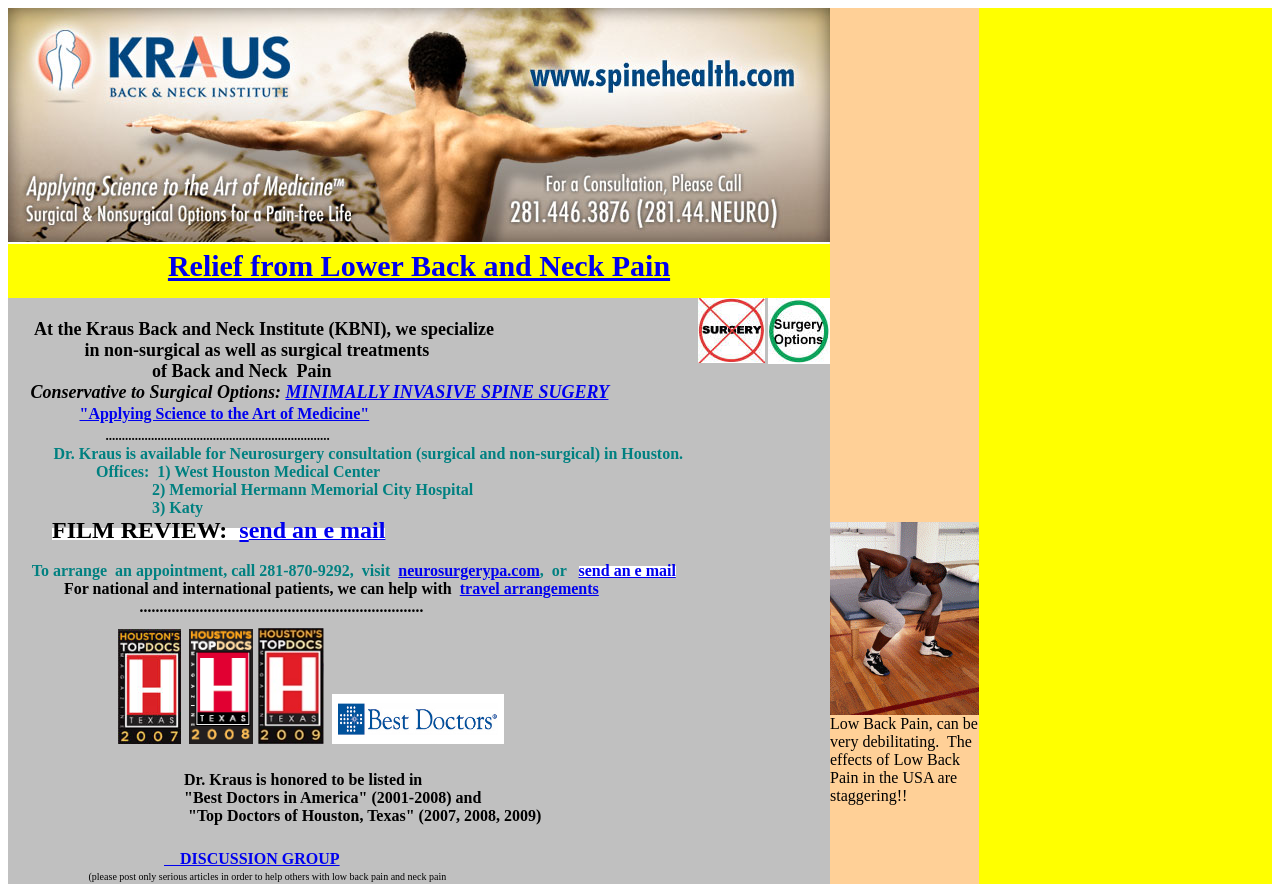Using the information shown in the image, answer the question with as much detail as possible: What are the three locations of Dr. Kraus' offices?

I found the answer by reading the text content of the webpage, specifically the section that lists the office locations.